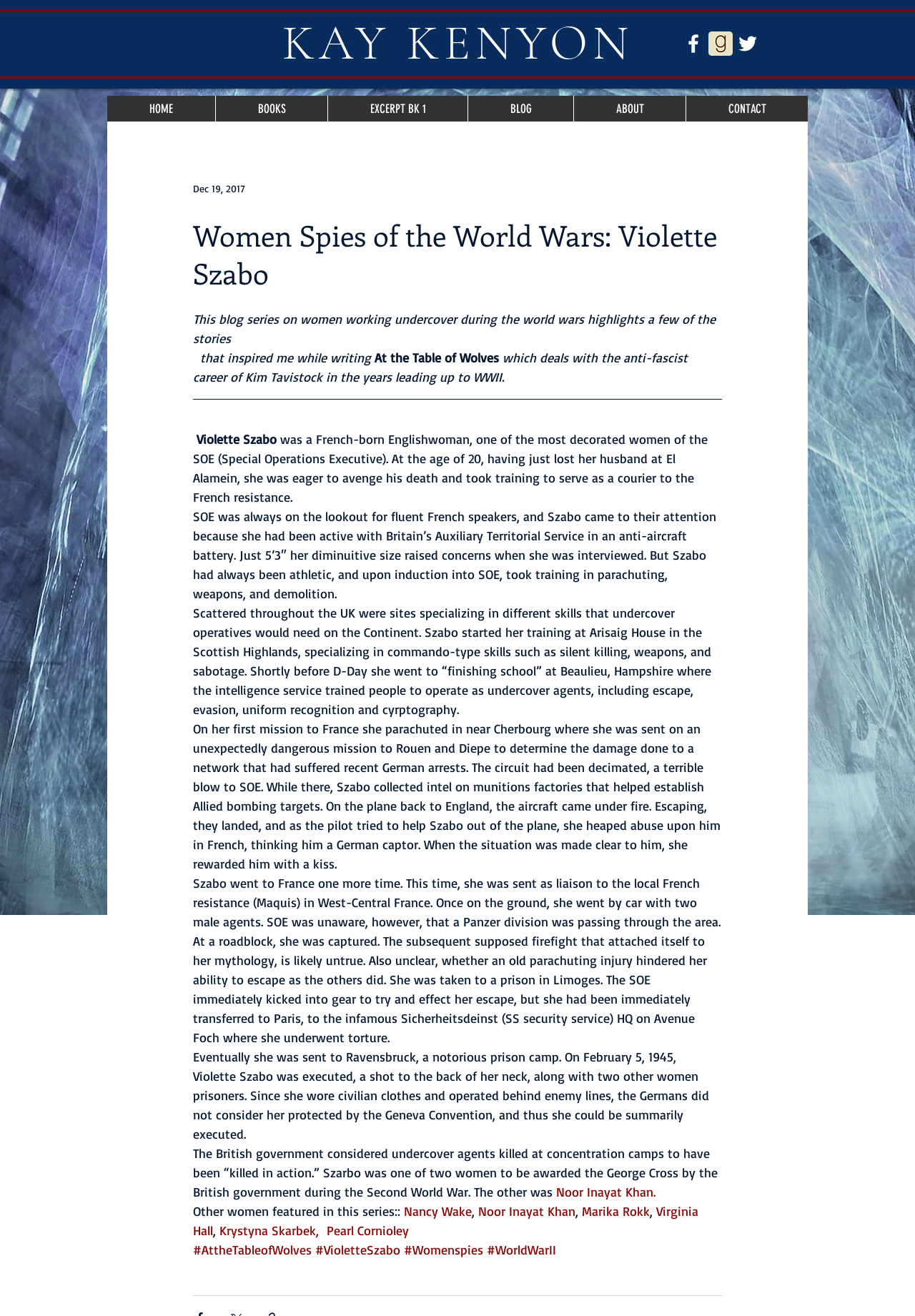Pinpoint the bounding box coordinates of the clickable area needed to execute the instruction: "Learn more about Noor Inayat Khan". The coordinates should be specified as four float numbers between 0 and 1, i.e., [left, top, right, bottom].

[0.608, 0.9, 0.716, 0.911]